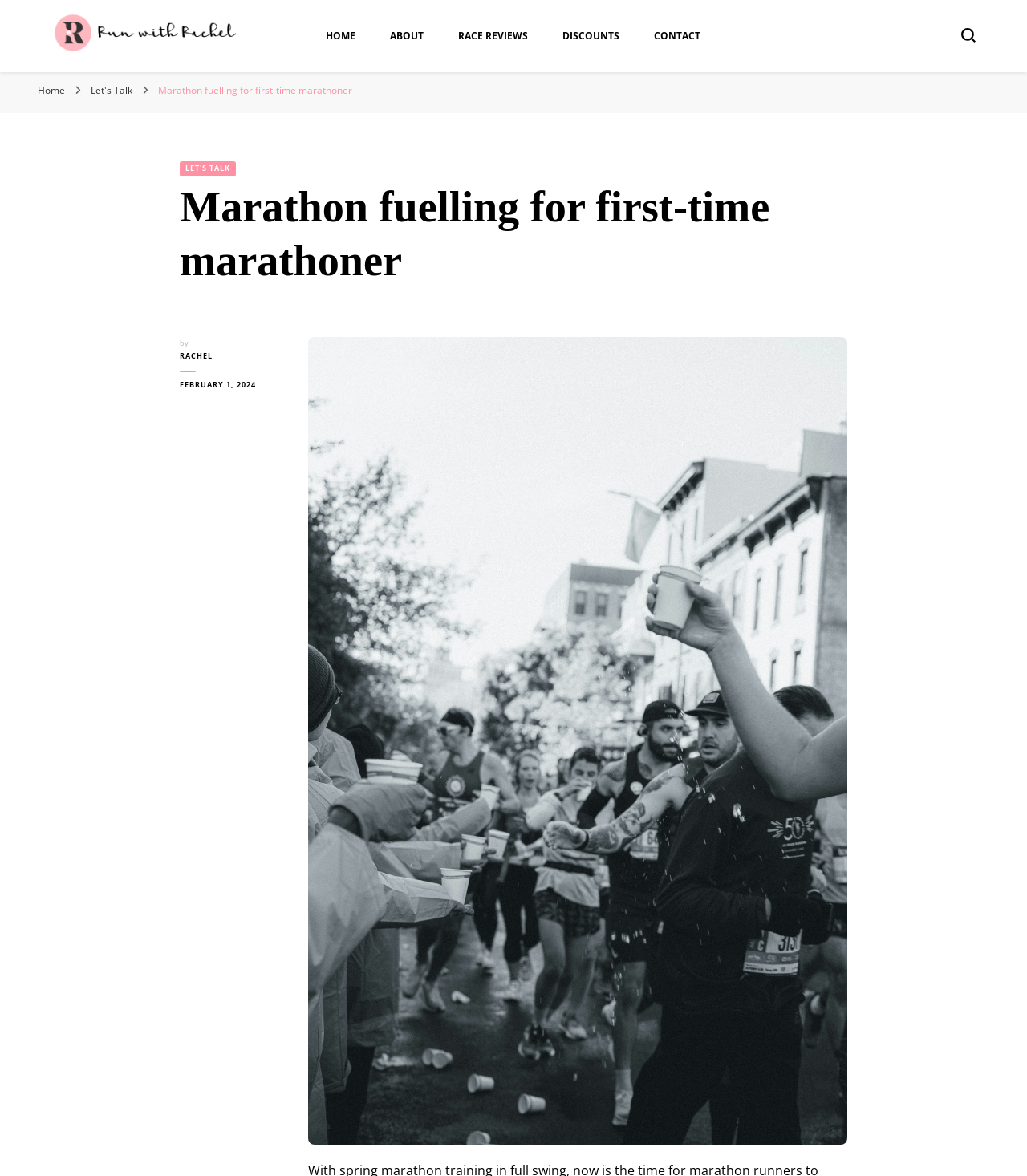Pinpoint the bounding box coordinates of the clickable element needed to complete the instruction: "read about marathon fuelling for first-time marathoner". The coordinates should be provided as four float numbers between 0 and 1: [left, top, right, bottom].

[0.154, 0.071, 0.343, 0.083]